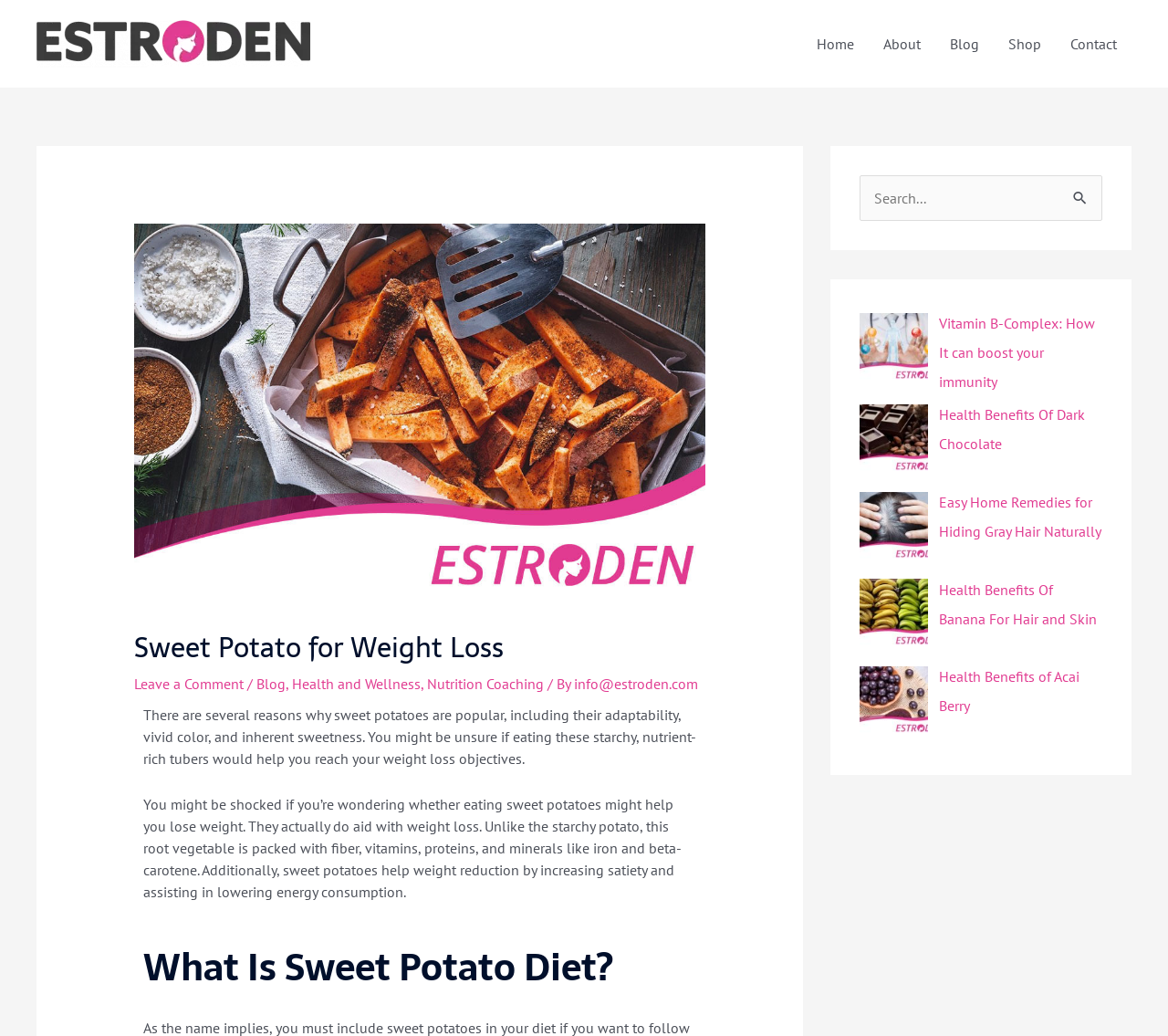Please find the bounding box coordinates of the element that needs to be clicked to perform the following instruction: "Search for something". The bounding box coordinates should be four float numbers between 0 and 1, represented as [left, top, right, bottom].

[0.736, 0.169, 0.944, 0.213]